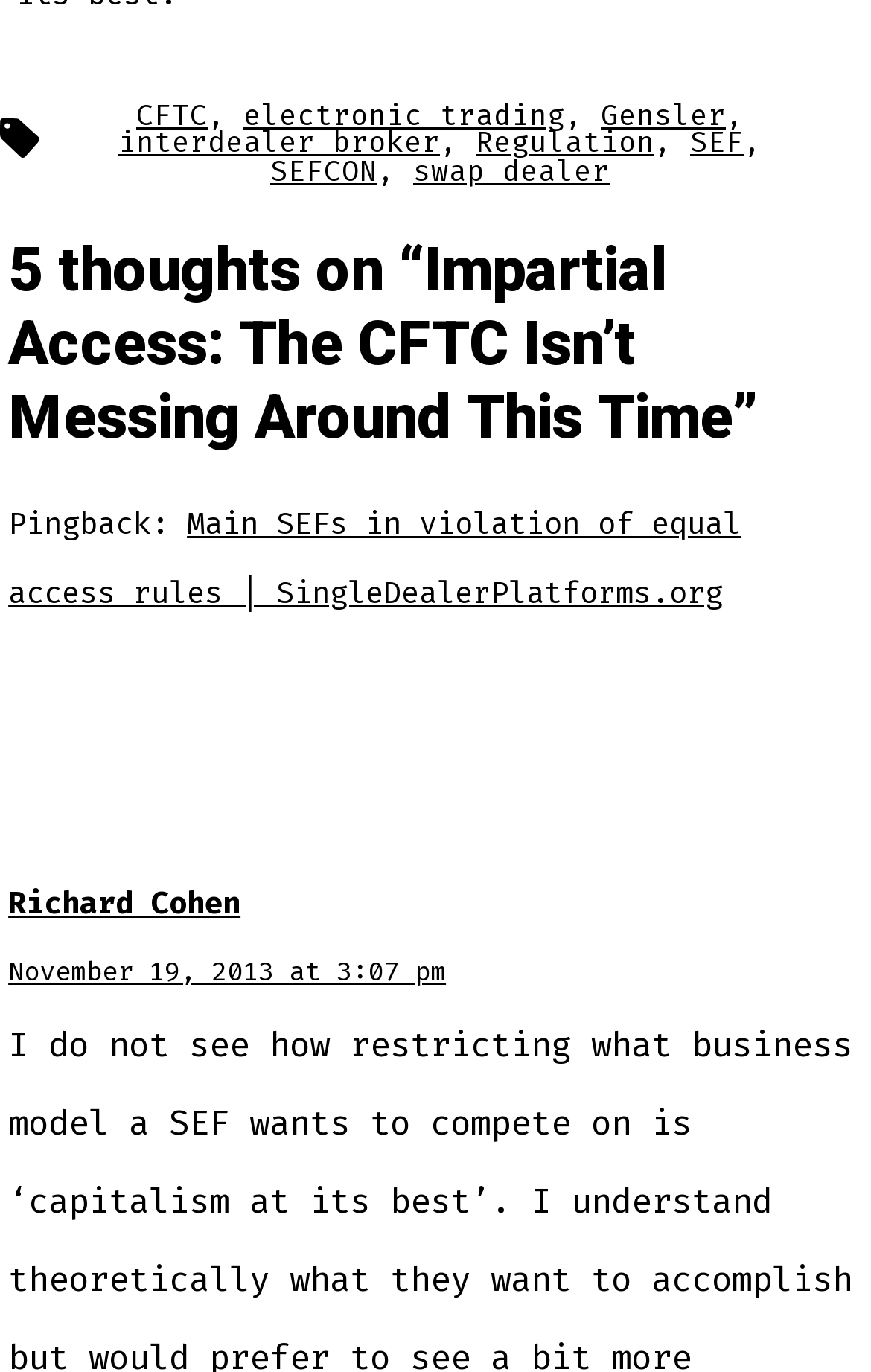Specify the bounding box coordinates of the element's region that should be clicked to achieve the following instruction: "check the post by Richard Cohen". The bounding box coordinates consist of four float numbers between 0 and 1, in the format [left, top, right, bottom].

[0.009, 0.644, 0.276, 0.671]